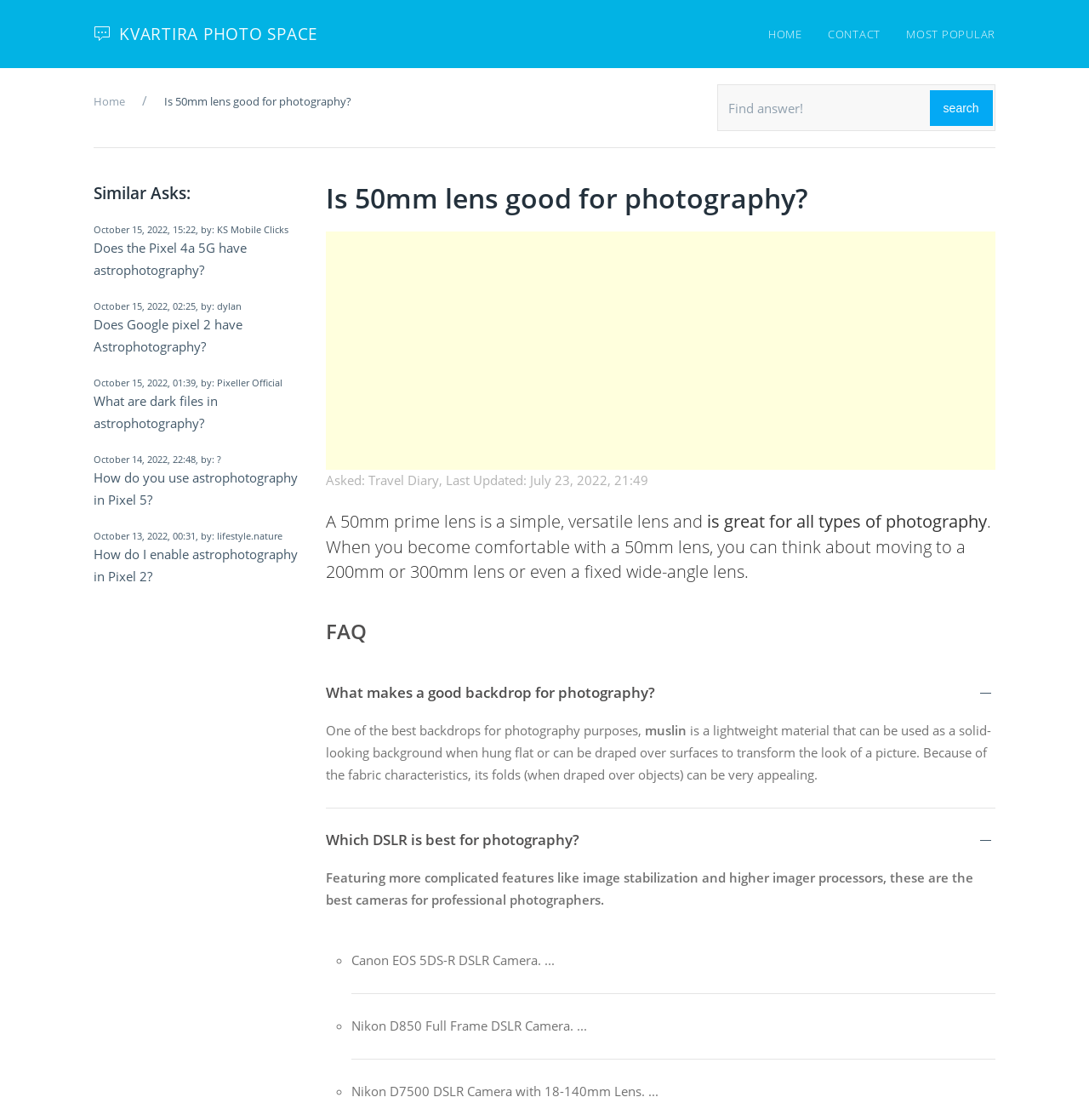Pinpoint the bounding box coordinates of the area that should be clicked to complete the following instruction: "Read more about 'Does the Pixel 4a 5G have astrophotography?'". The coordinates must be given as four float numbers between 0 and 1, i.e., [left, top, right, bottom].

[0.086, 0.213, 0.227, 0.248]